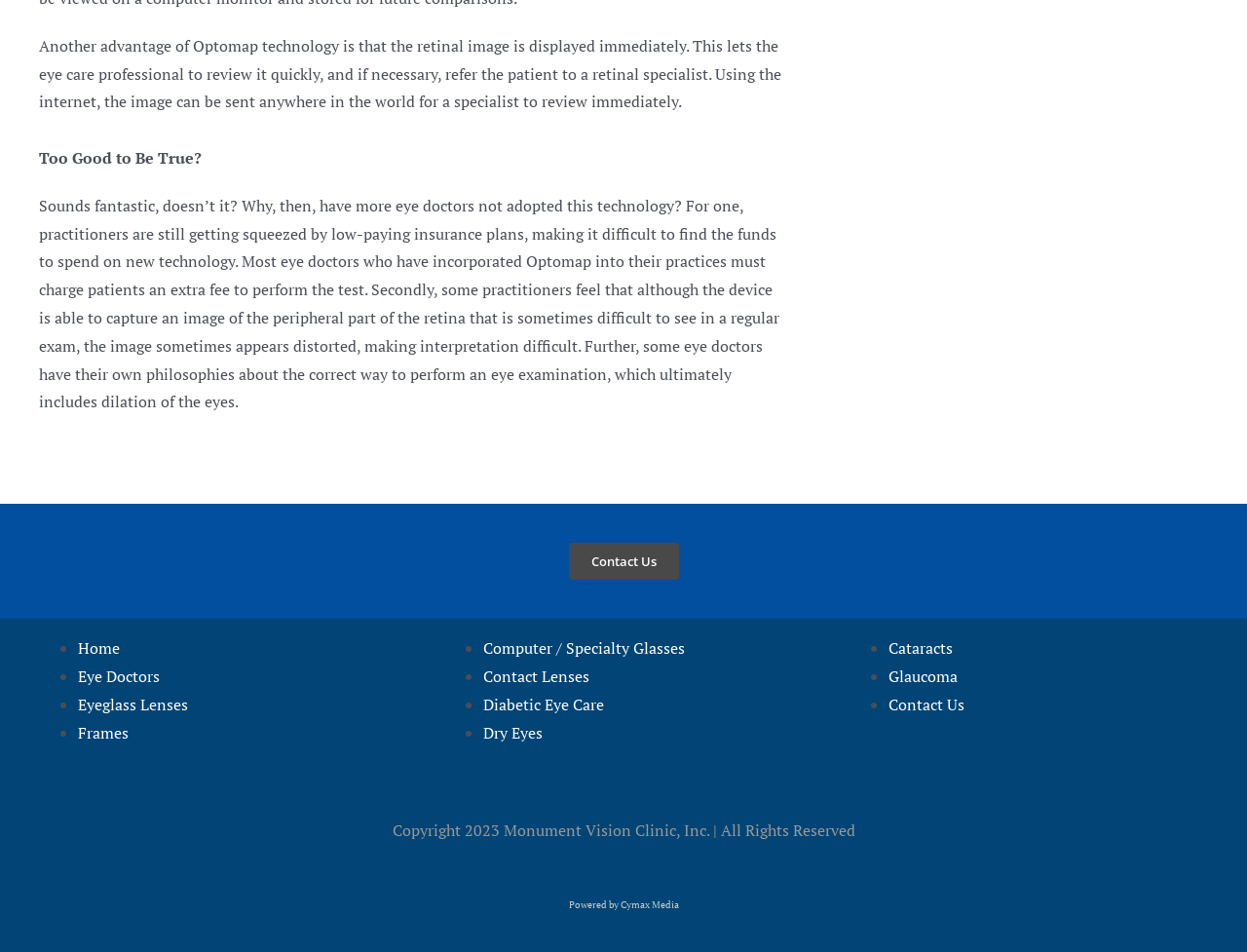Could you please study the image and provide a detailed answer to the question:
What is the purpose of the links at the bottom of the webpage?

The links at the bottom of the webpage, such as 'Home', 'Eye Doctors', 'Eyeglass Lenses', etc., appear to be navigation links that allow users to access other pages on the website related to different topics in eye care.